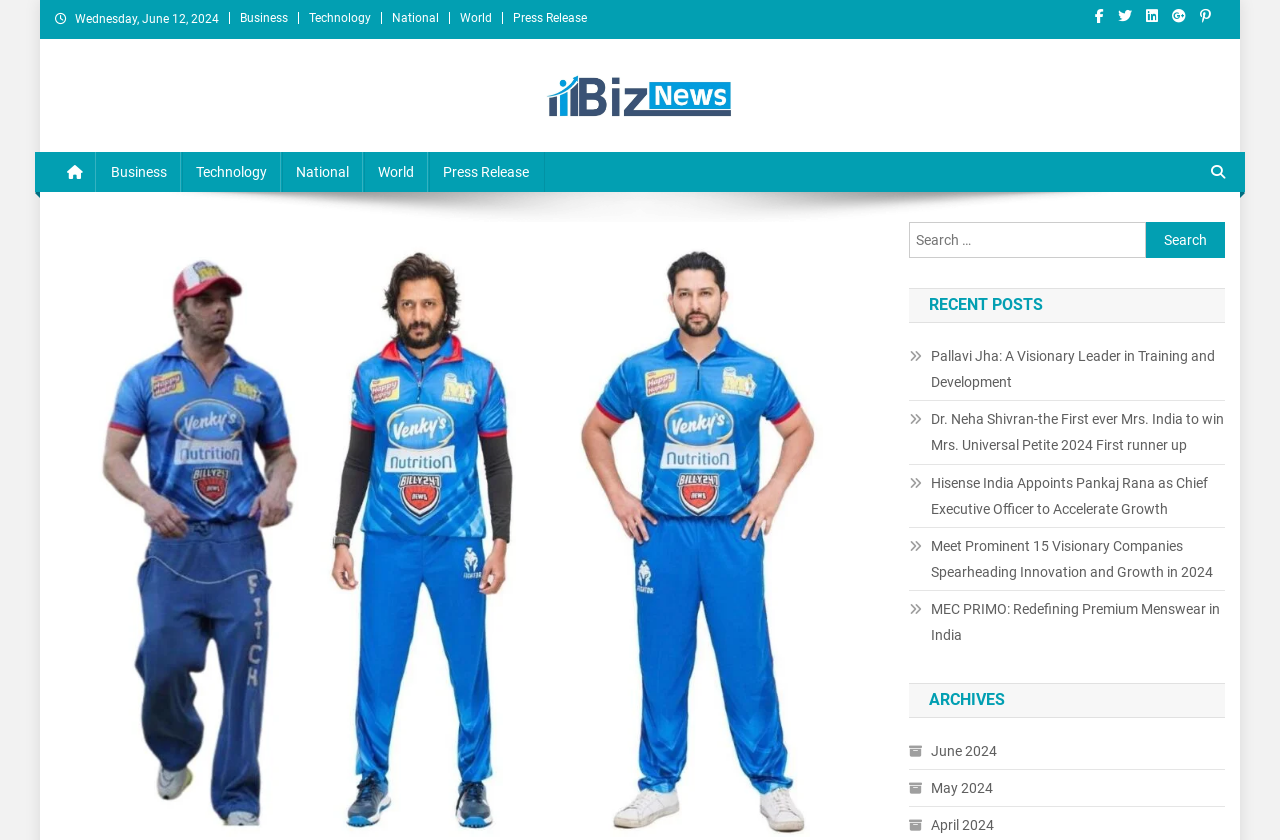What is the purpose of the search box at the top of the webpage?
Please use the image to provide a one-word or short phrase answer.

To search for news articles